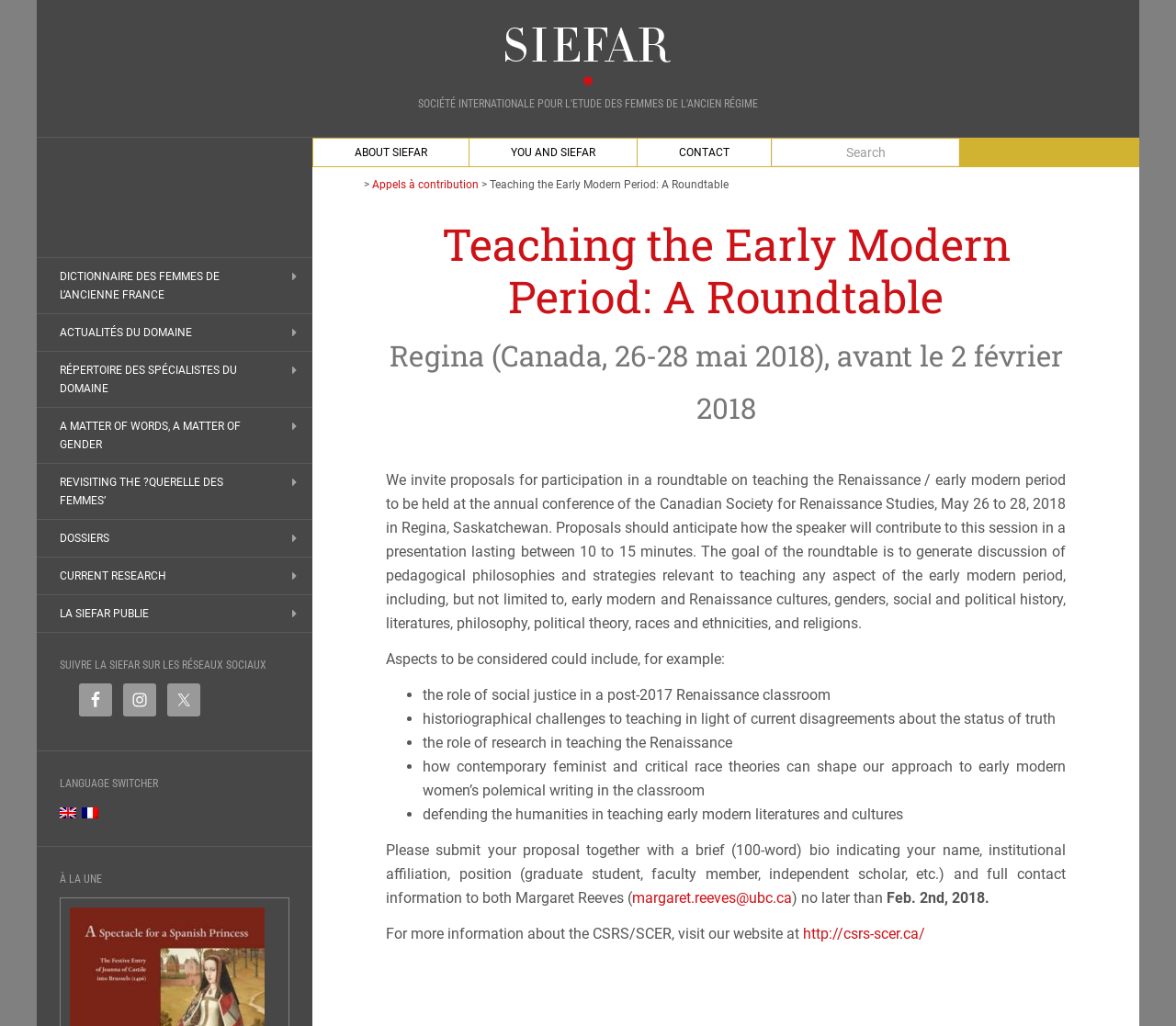Please provide the bounding box coordinates for the UI element as described: "Accelerate". The coordinates must be four floats between 0 and 1, represented as [left, top, right, bottom].

None